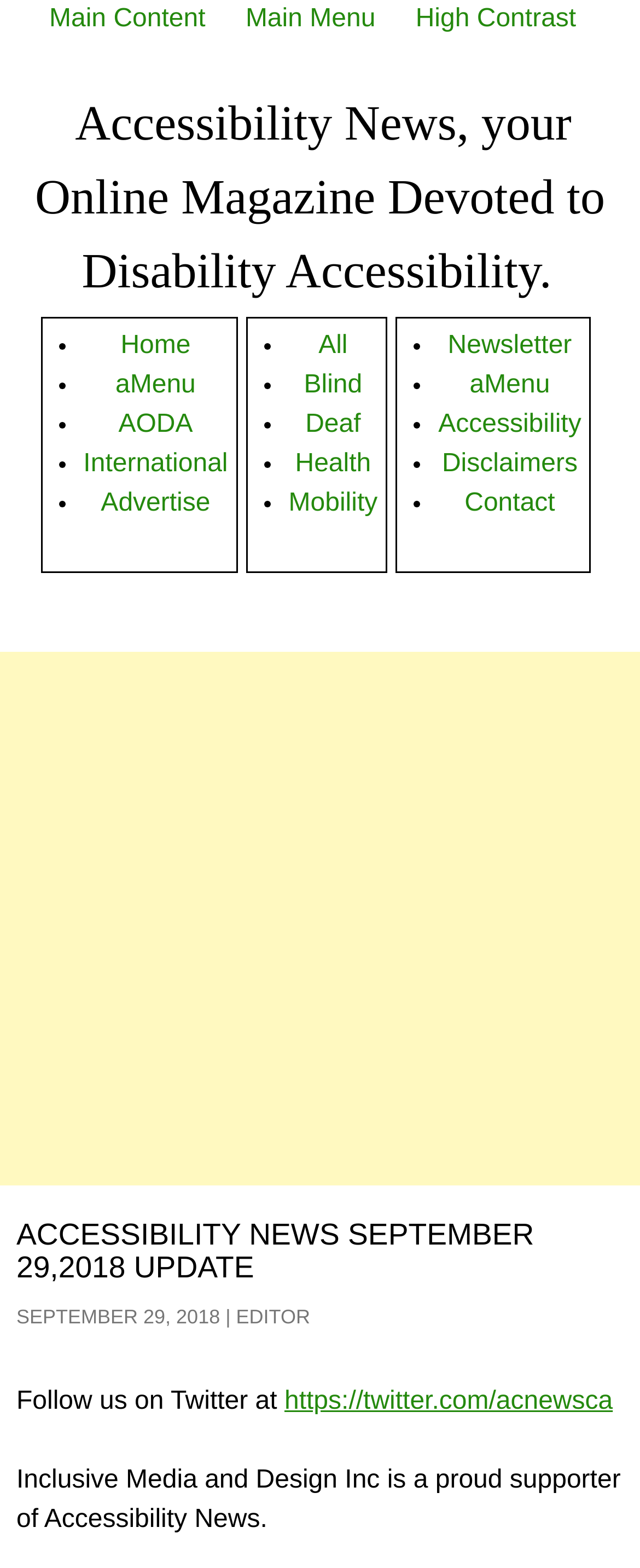Provide your answer to the question using just one word or phrase: How many links are in the first navigation menu?

6